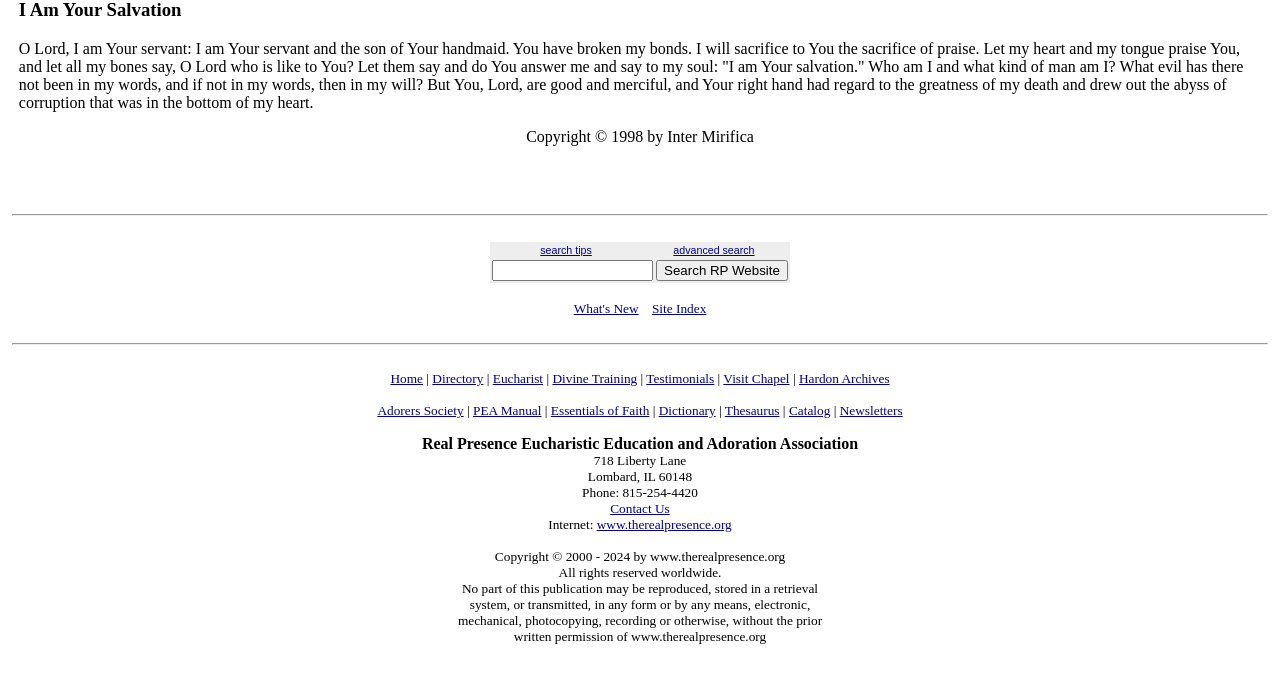Identify the bounding box coordinates for the UI element mentioned here: "PEA Manual". Provide the coordinates as four float values between 0 and 1, i.e., [left, top, right, bottom].

[0.37, 0.593, 0.423, 0.615]